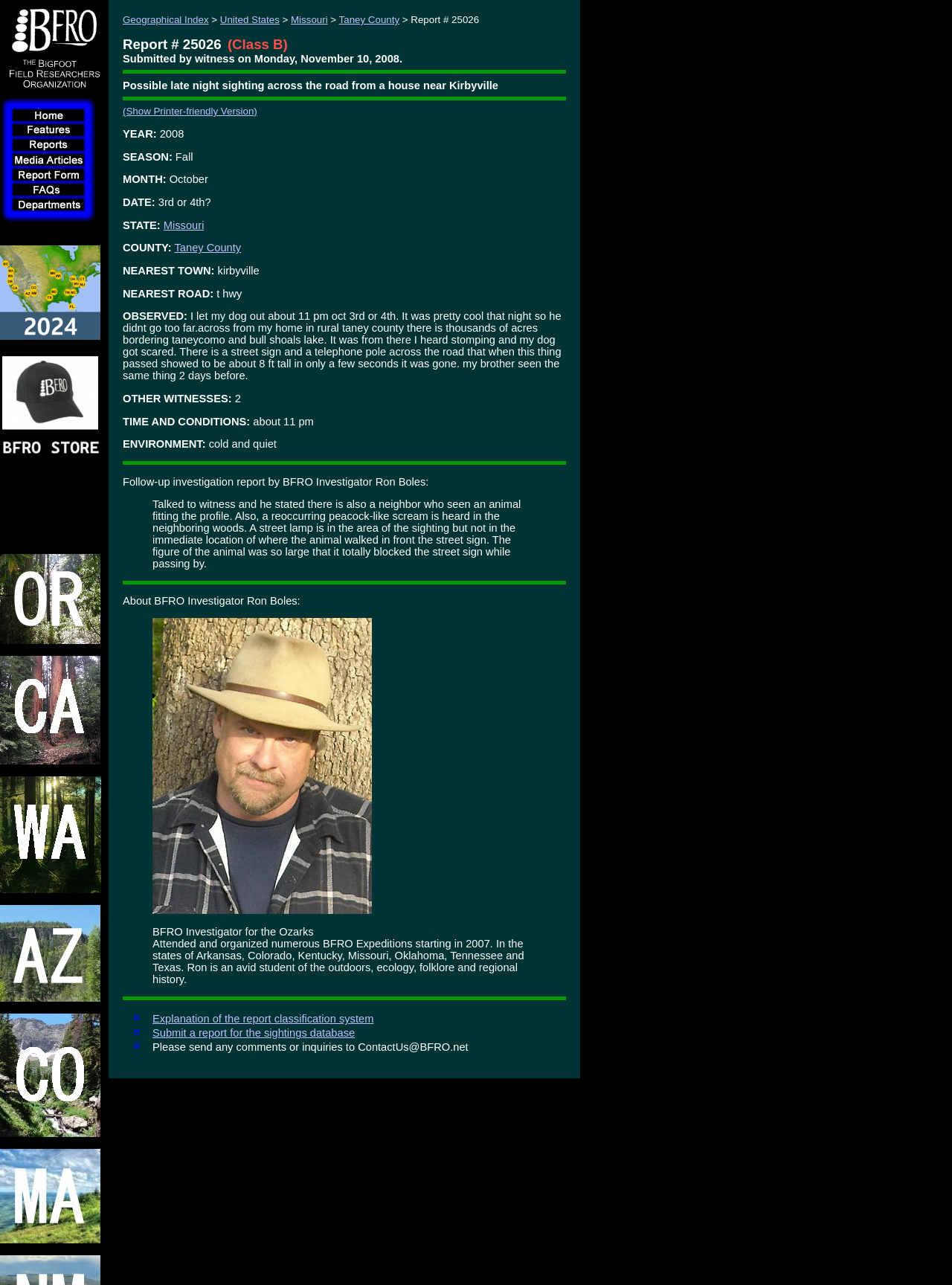Find the bounding box coordinates of the clickable area required to complete the following action: "Click the Bigfoot Field Researchers Organization logo".

[0.006, 0.068, 0.107, 0.077]